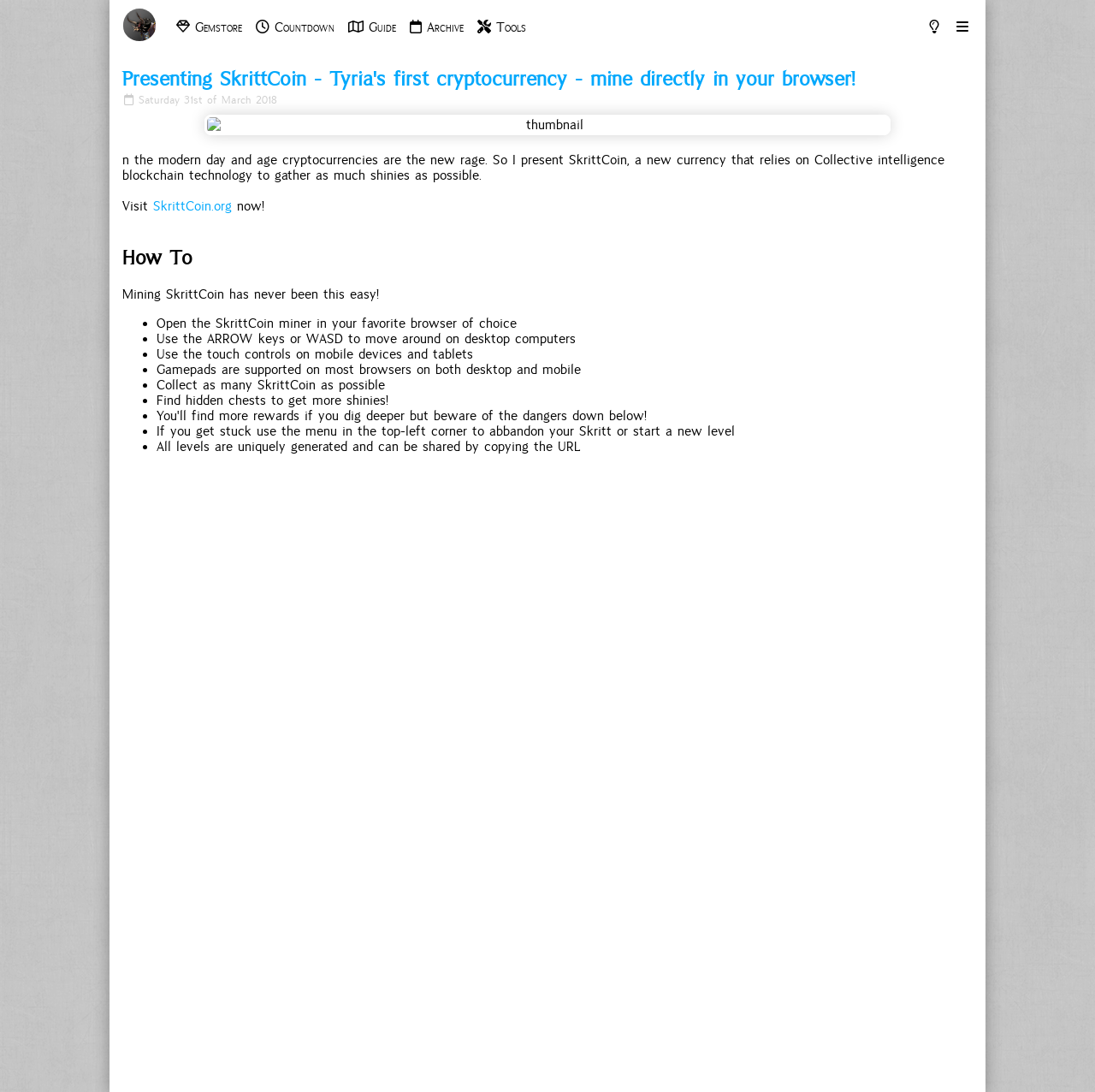Given the element description, predict the bounding box coordinates in the format (top-left x, top-left y, bottom-right x, bottom-right y). Make sure all values are between 0 and 1. Here is the element description: Tools

[0.436, 0.018, 0.48, 0.032]